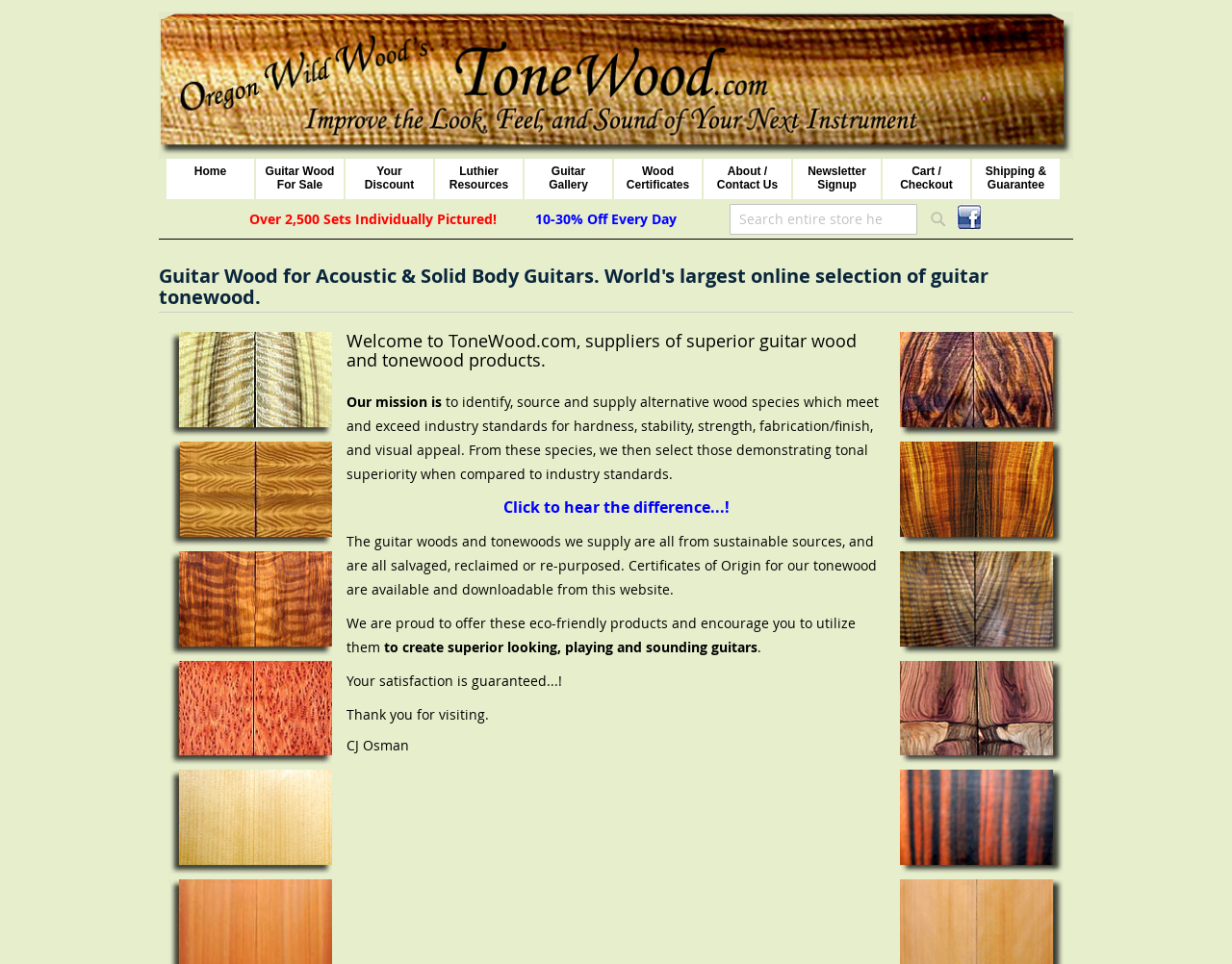Use a single word or phrase to answer the following:
What is the mission of ToneWood.com?

To identify and supply alternative wood species